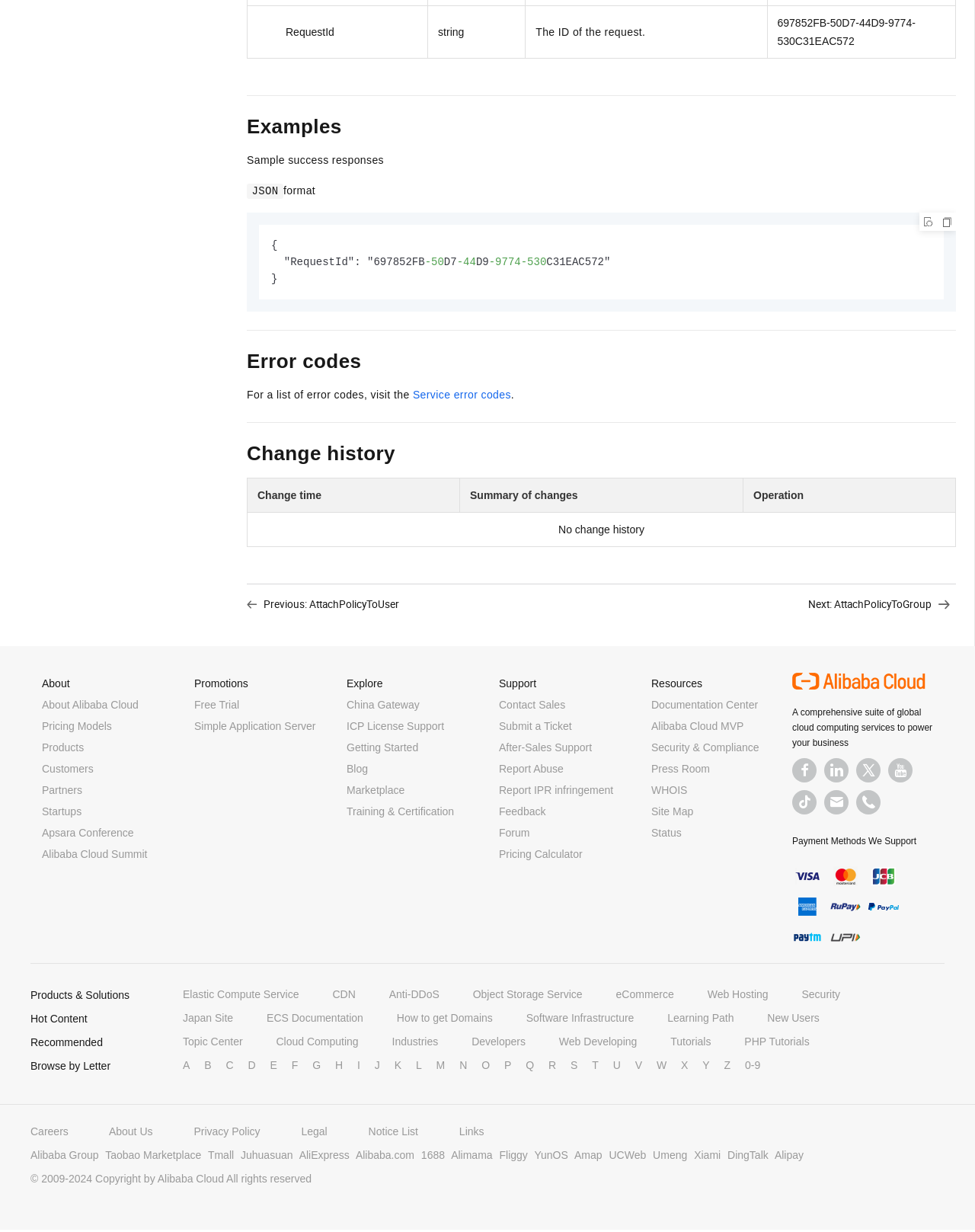Specify the bounding box coordinates for the region that must be clicked to perform the given instruction: "Visit the 'Service error codes' page".

[0.423, 0.315, 0.524, 0.325]